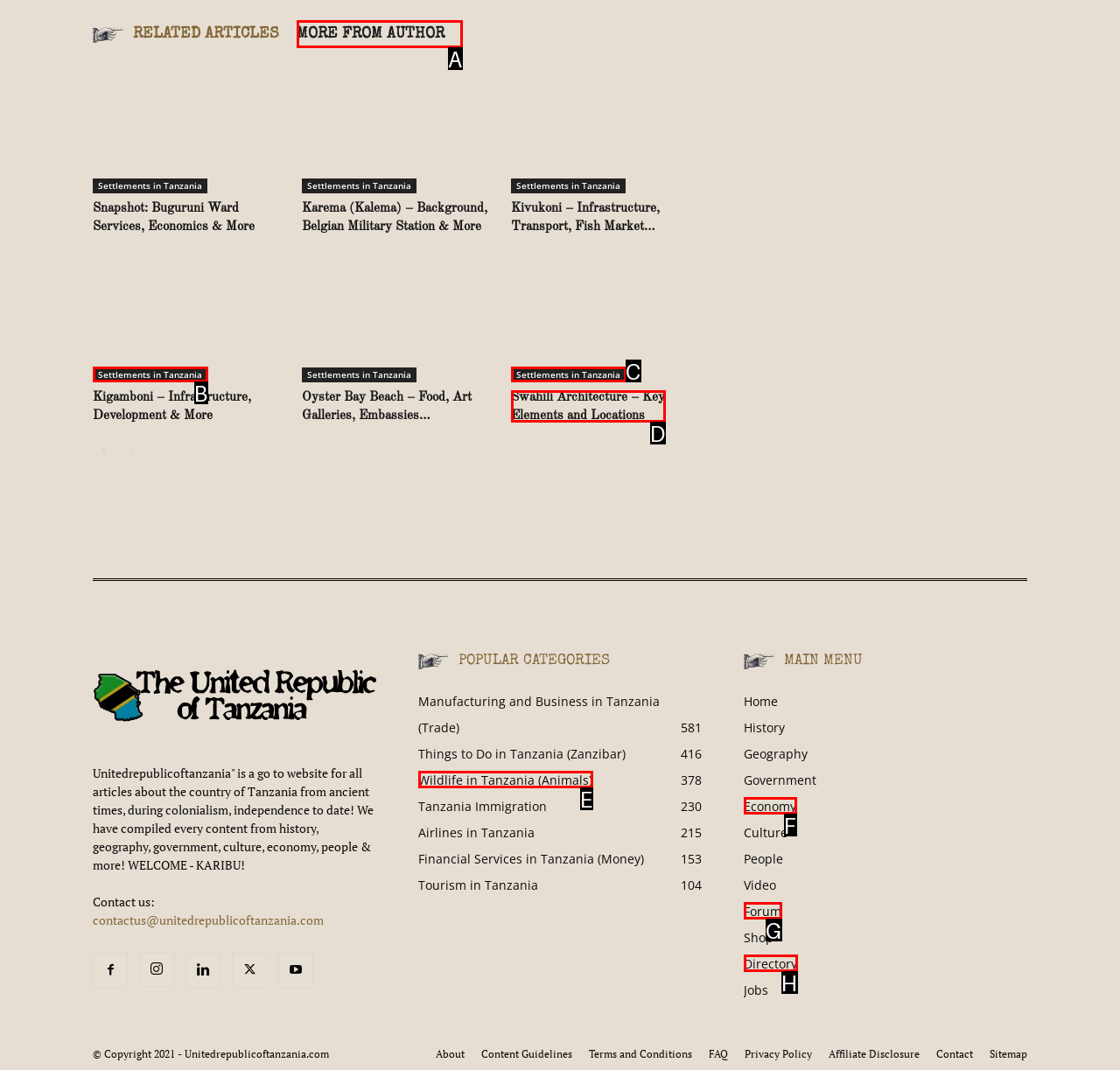Please identify the UI element that matches the description: Wildlife in Tanzania (Animals)378
Respond with the letter of the correct option.

E